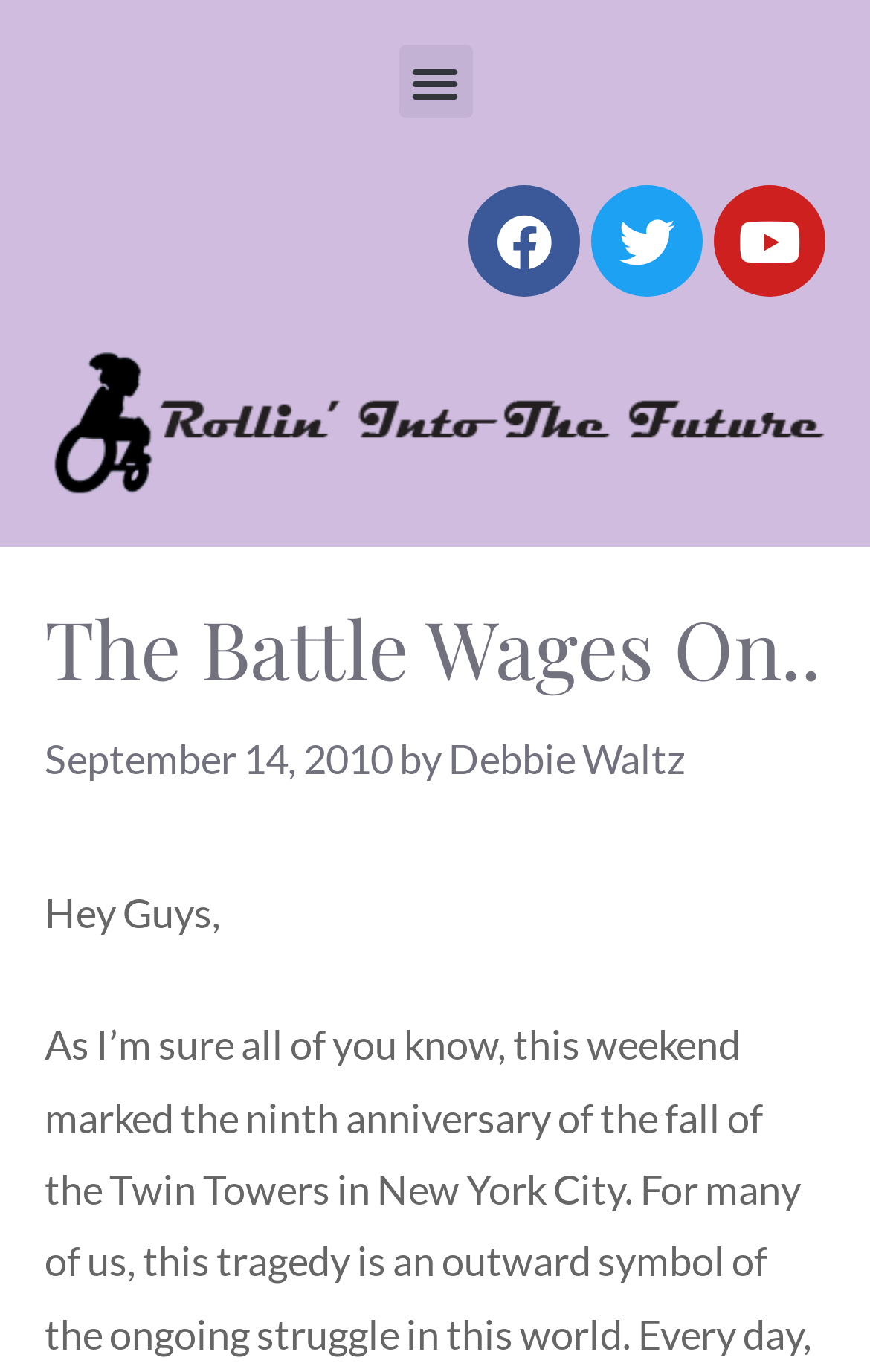Describe the entire webpage, focusing on both content and design.

The webpage is titled "The Battle Wages On.. - Rollin' Into The Future". At the top left corner, there is a button labeled "Menu Toggle". To the right of the button, there are three social media links: Facebook, Twitter, and Youtube, aligned horizontally. 

Below the social media links, there is a horizontal line that spans the entire width of the page. Above this line, there is a header section that takes up most of the page width. The header section contains a heading "The Battle Wages On.." and a time stamp "September 14, 2010" on the left side. On the right side of the header section, there is a text "by" followed by a link to "Debbie Waltz". 

Below the header section, there is a paragraph of text that starts with "Hey Guys,".